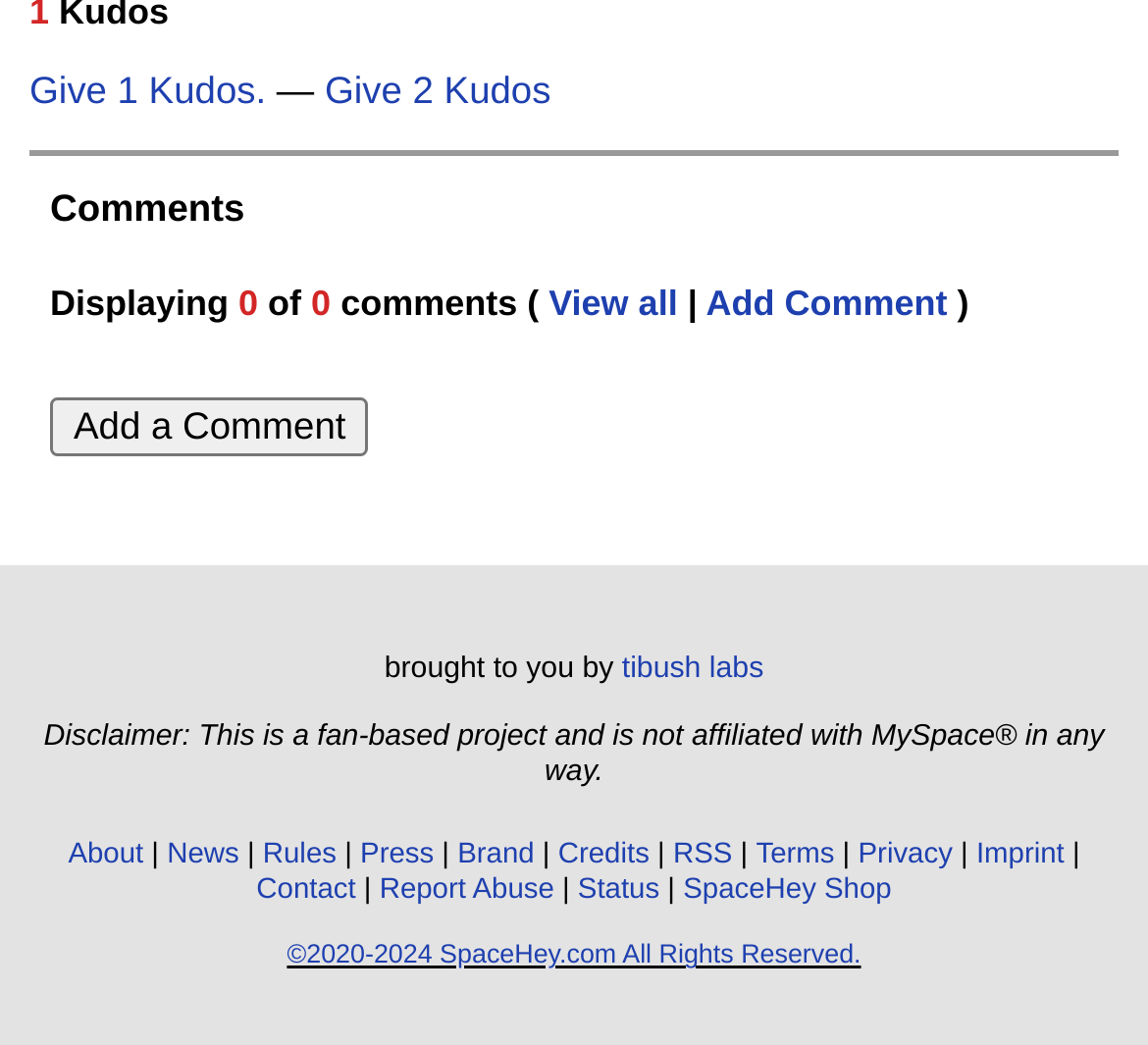Bounding box coordinates are specified in the format (top-left x, top-left y, bottom-right x, bottom-right y). All values are floating point numbers bounded between 0 and 1. Please provide the bounding box coordinate of the region this sentence describes: Imprint

[0.85, 0.804, 0.927, 0.835]